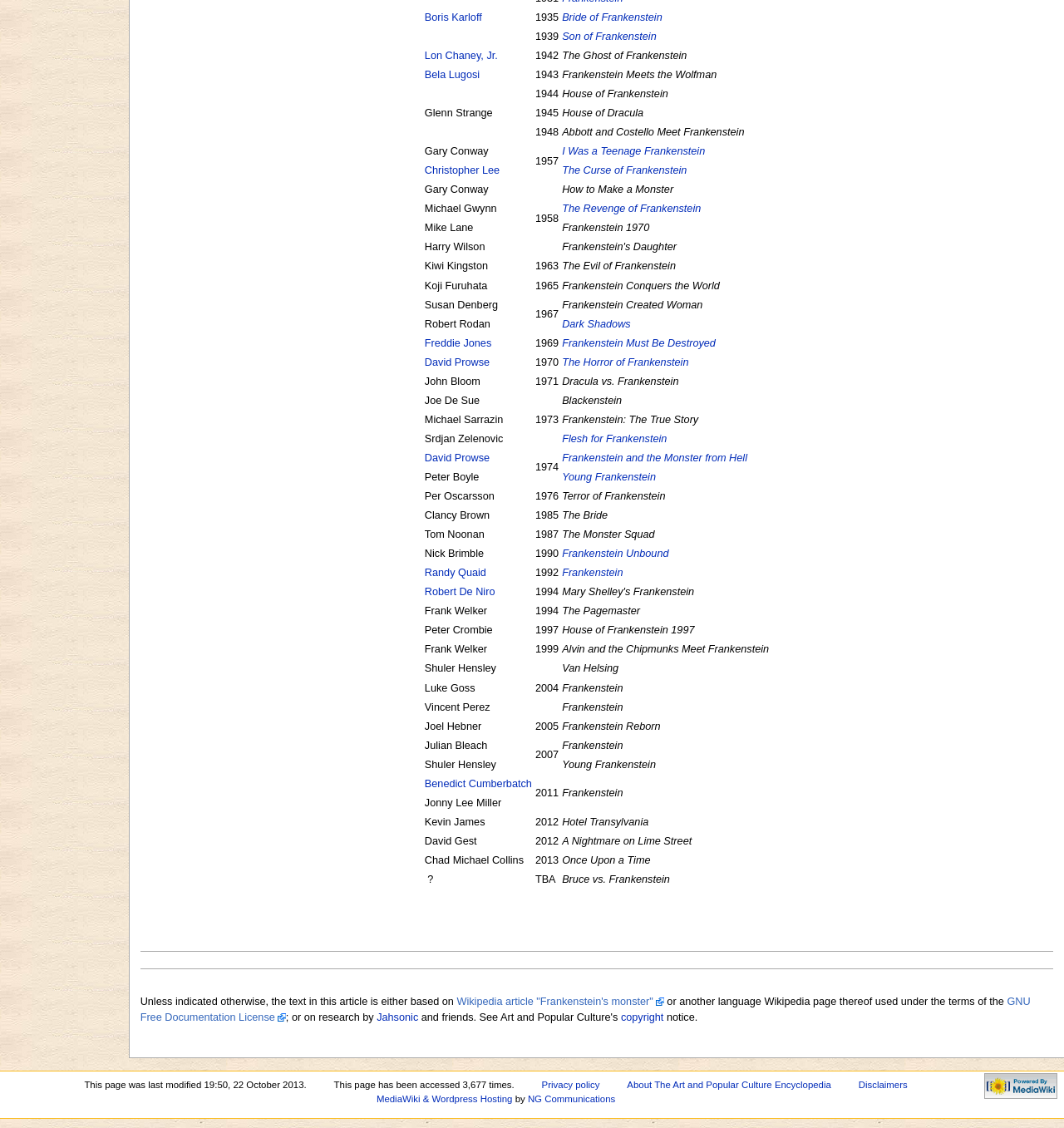Locate the bounding box coordinates of the item that should be clicked to fulfill the instruction: "Learn about Lon Chaney, Jr.".

[0.399, 0.044, 0.468, 0.055]